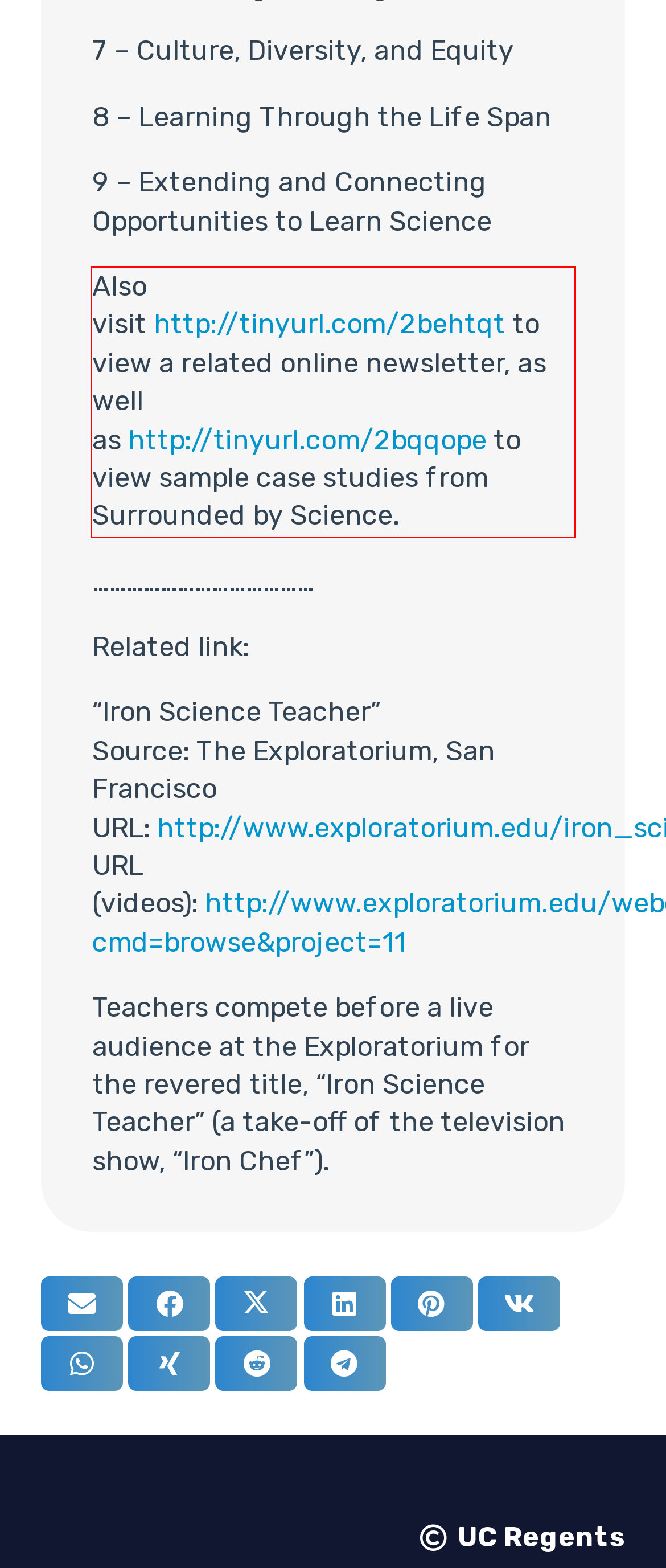There is a UI element on the webpage screenshot marked by a red bounding box. Extract and generate the text content from within this red box.

Also visit http://tinyurl.com/2behtqt to view a related online newsletter, as well as http://tinyurl.com/2bqqope to view sample case studies from Surrounded by Science.